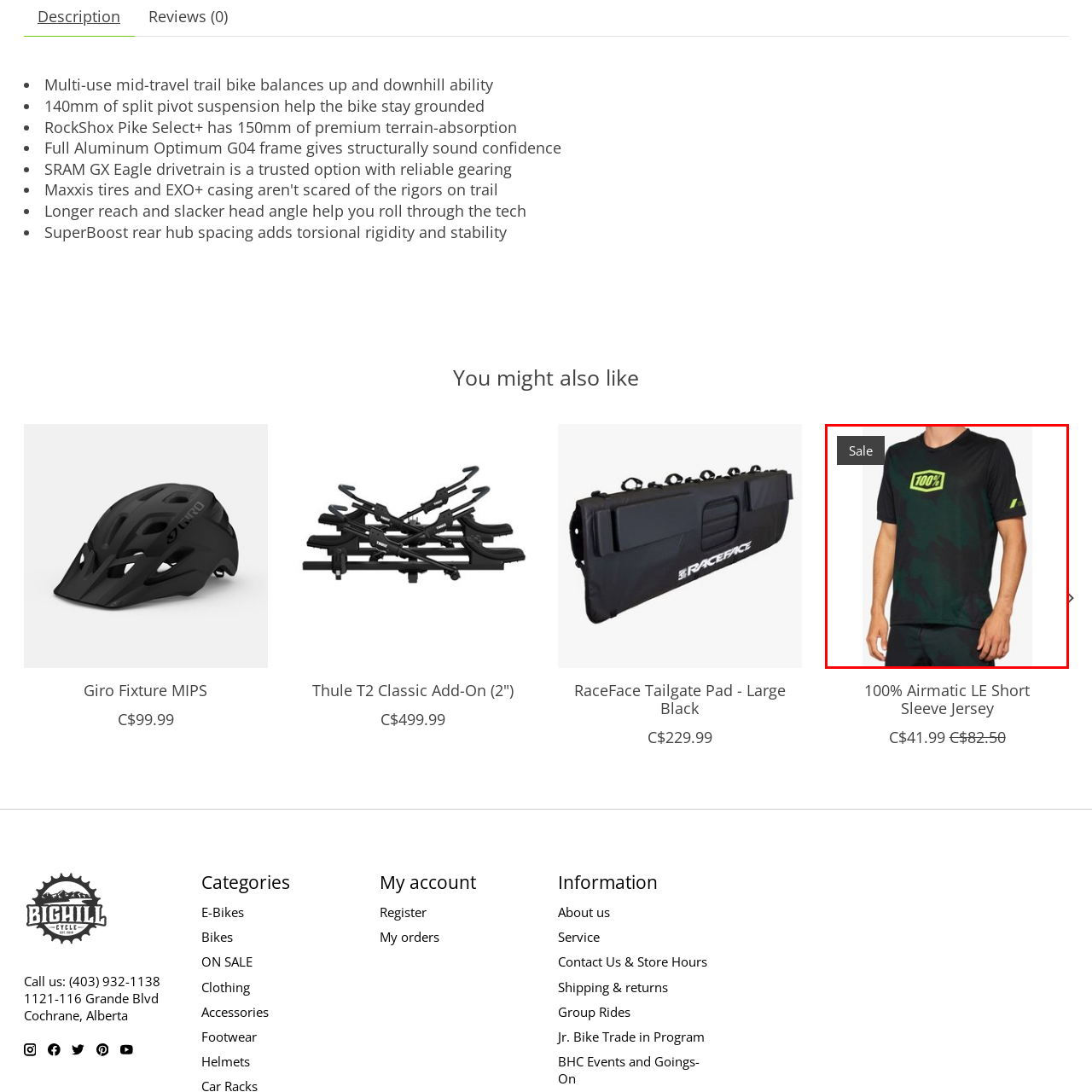Carefully examine the image inside the red box and generate a detailed caption for it.

The image features a male model wearing a stylish black short sleeve jersey with a subtle camouflage pattern. The shirt prominently displays the brand logo "100%" in a vibrant green color on the front, adding a pop of brightness to the overall design. This jersey is part of a sale promotion, as indicated by the "Sale" label in the top left corner. Ideal for cycling or sports activities, it combines functionality with a modern aesthetic. The jersey is highlighted as part of the "100% Airmatic LE Short Sleeve Jersey" product, which is currently available for purchase at a price of C$41.99, down from the original price of C$82.50.